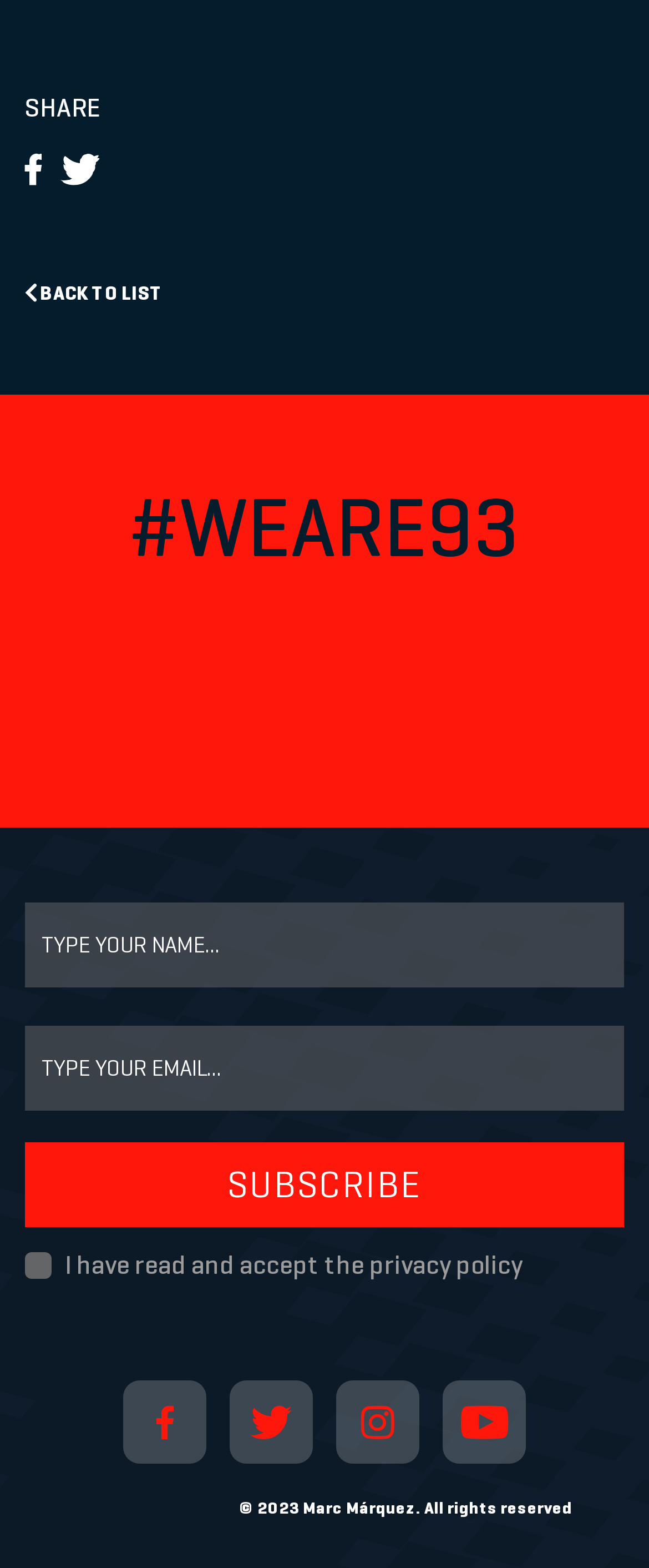What is the purpose of the checkbox?
Provide a fully detailed and comprehensive answer to the question.

The checkbox is labeled 'I have read and accept the privacy policy', indicating that its purpose is to obtain the user's consent to the privacy policy before submitting their information.